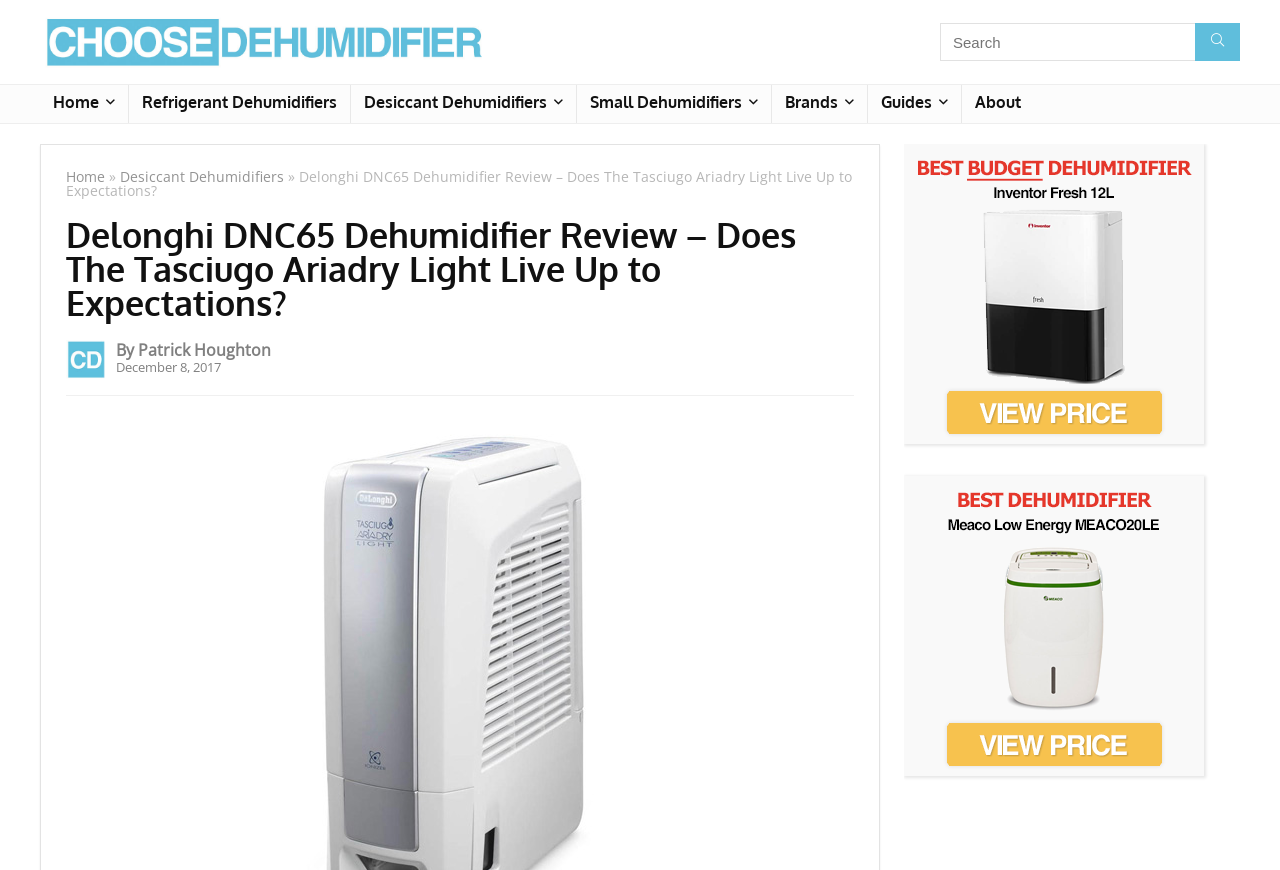Please determine the primary heading and provide its text.

Delonghi DNC65 Dehumidifier Review – Does The Tasciugo Ariadry Light Live Up to Expectations?